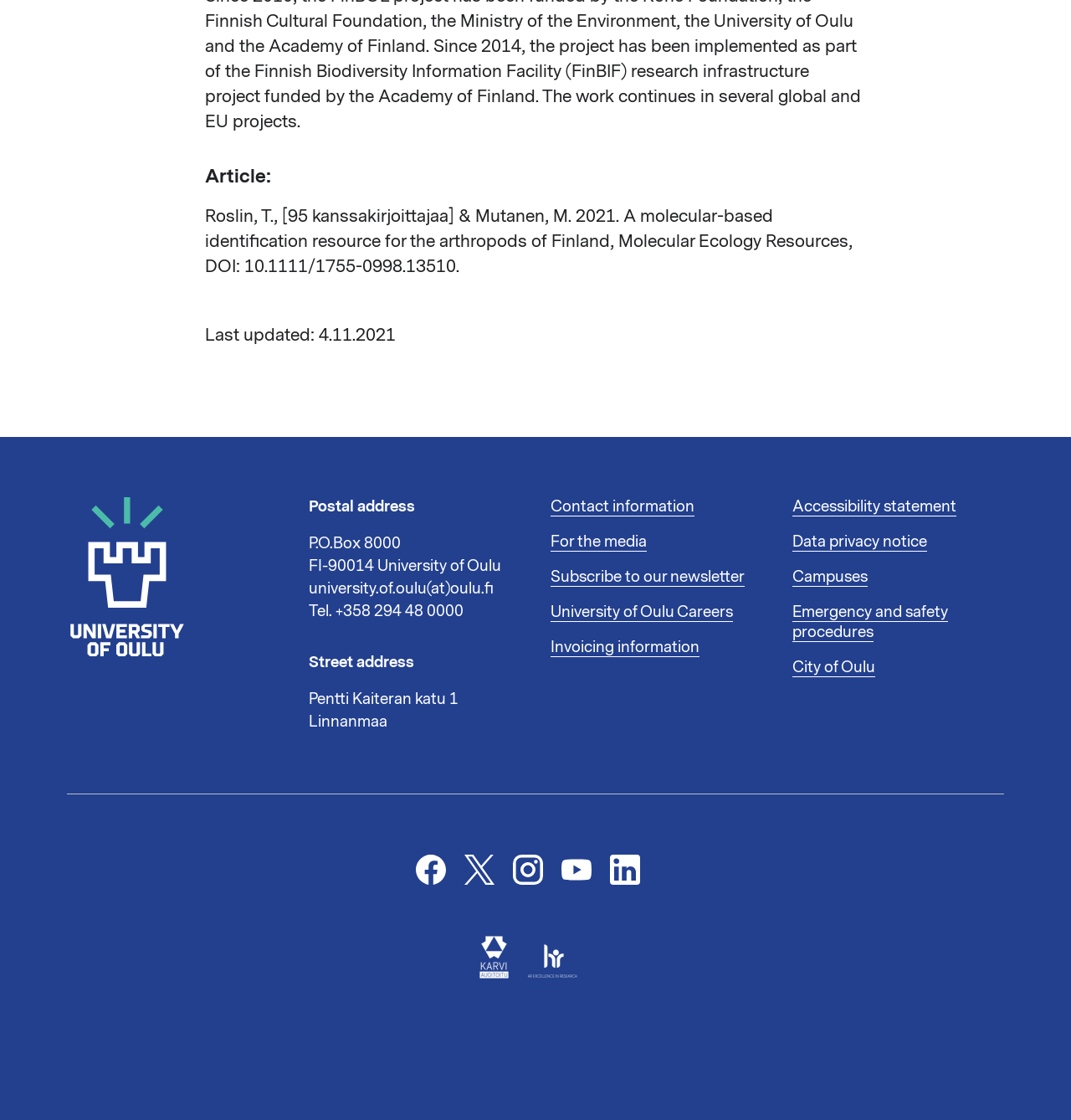Please provide the bounding box coordinates in the format (top-left x, top-left y, bottom-right x, bottom-right y). Remember, all values are floating point numbers between 0 and 1. What is the bounding box coordinate of the region described as: LinkedIn

[0.57, 0.776, 0.612, 0.795]